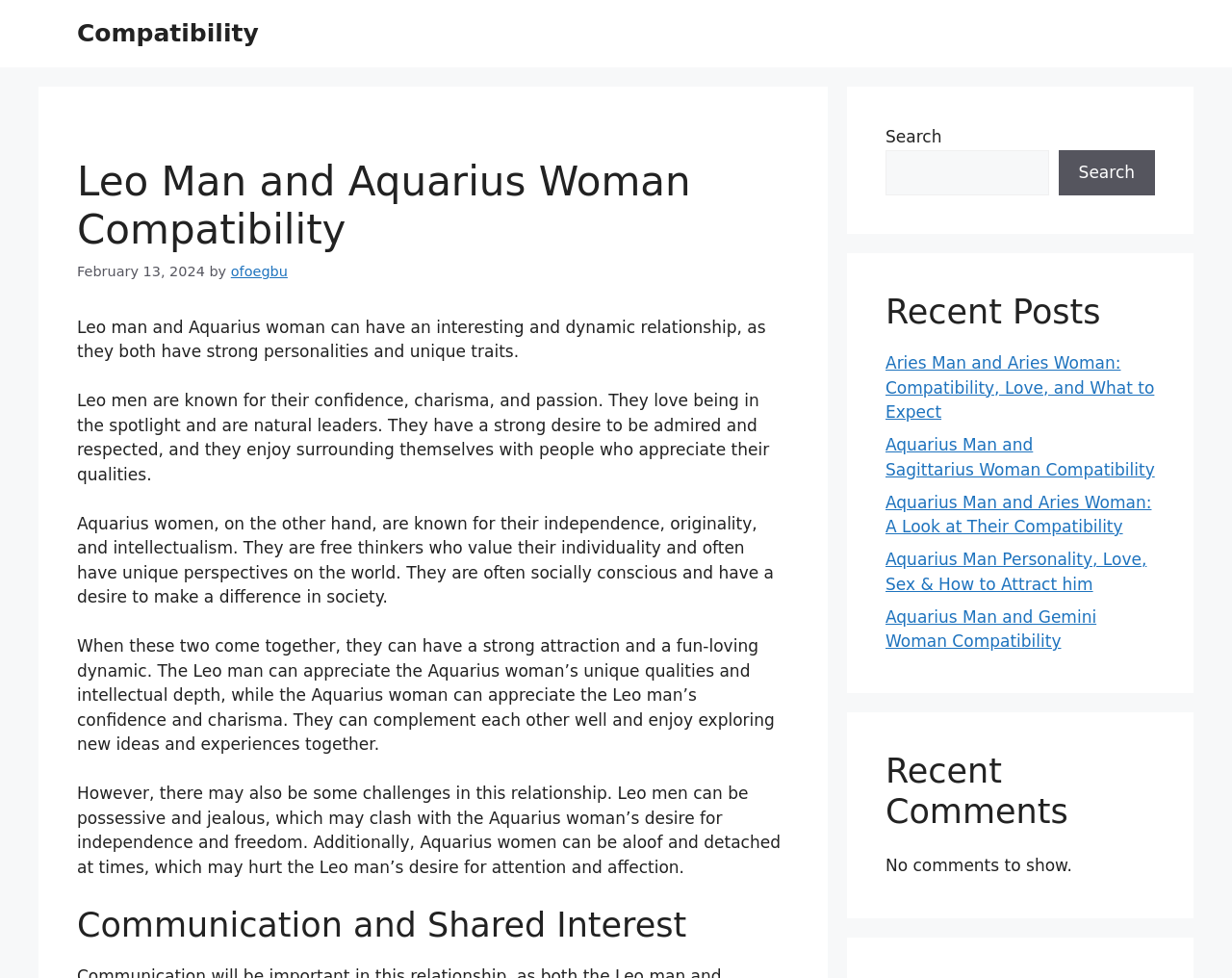What is the topic of the article?
Analyze the image and deliver a detailed answer to the question.

The topic of the article can be inferred from the heading element, which has a bounding box with coordinates [0.062, 0.161, 0.641, 0.261] and contains the text 'Leo Man and Aquarius Woman Compatibility'.